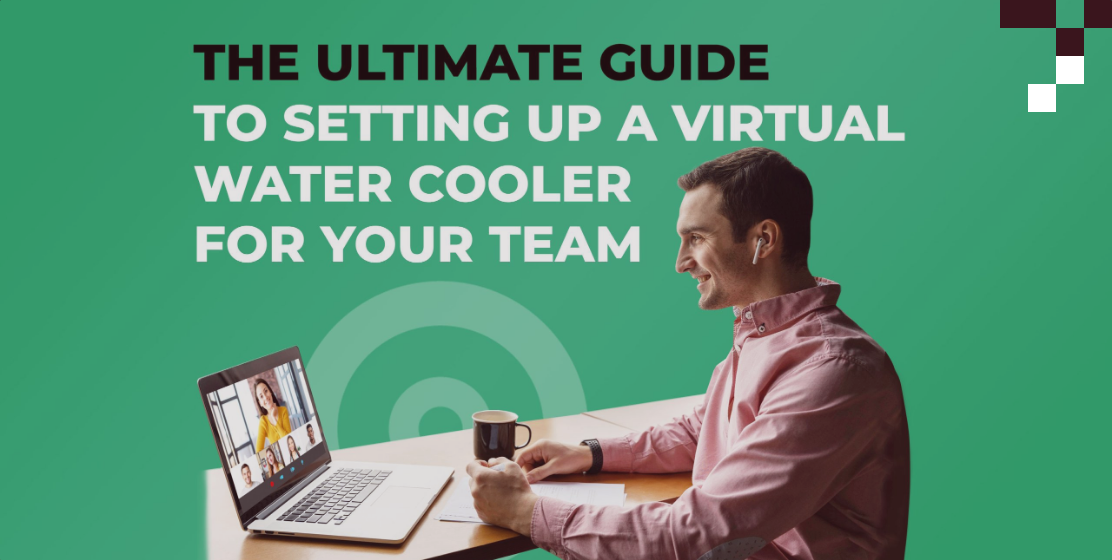What is the man wearing on his ears?
Look at the image and construct a detailed response to the question.

The man's attentive expression and use of earbuds suggest active participation in the virtual meeting, which implies that he is wearing earbuds to focus on the conversation.